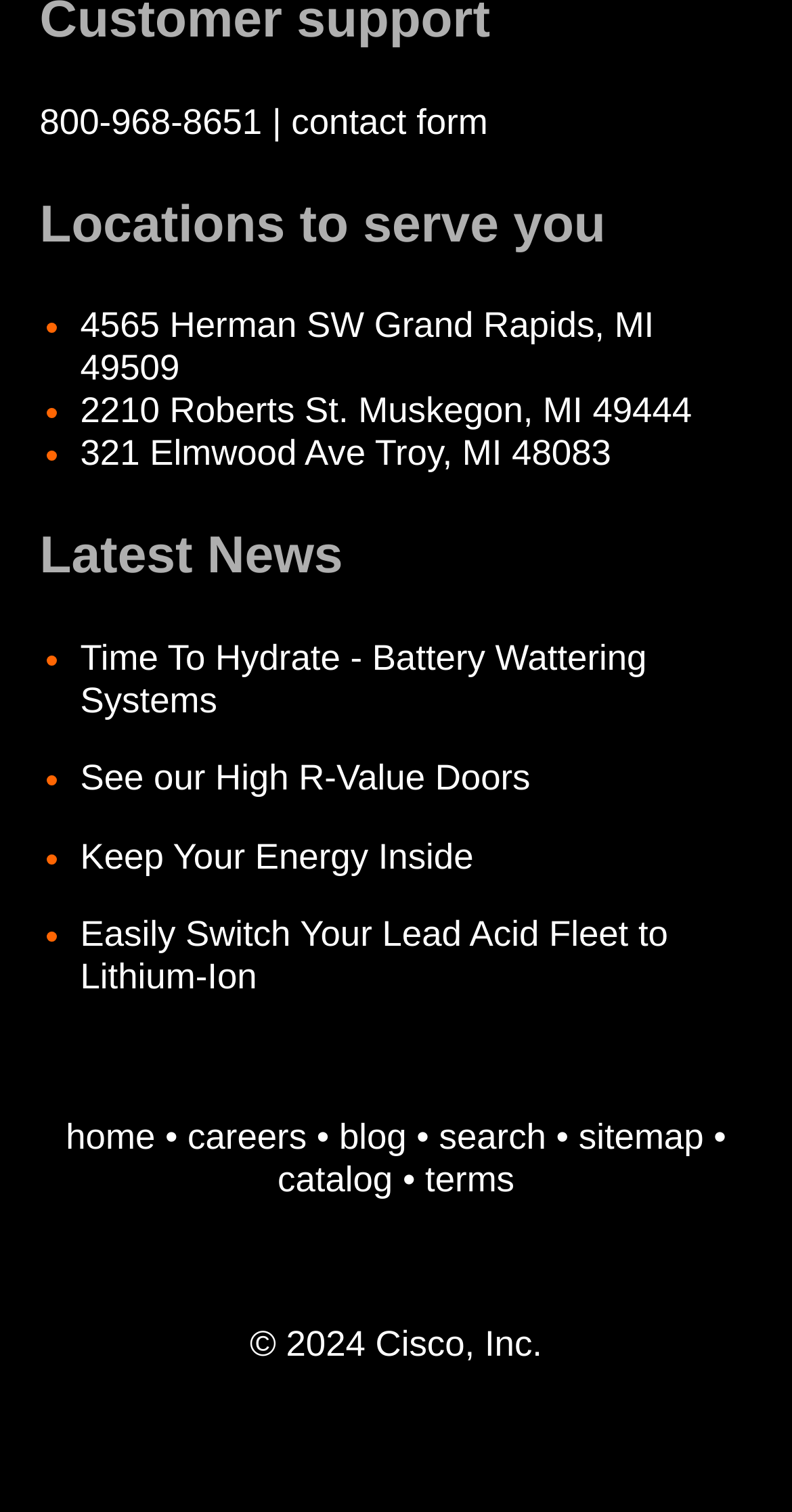Show the bounding box coordinates of the element that should be clicked to complete the task: "Check the latest news about battery watering systems".

[0.101, 0.421, 0.817, 0.476]